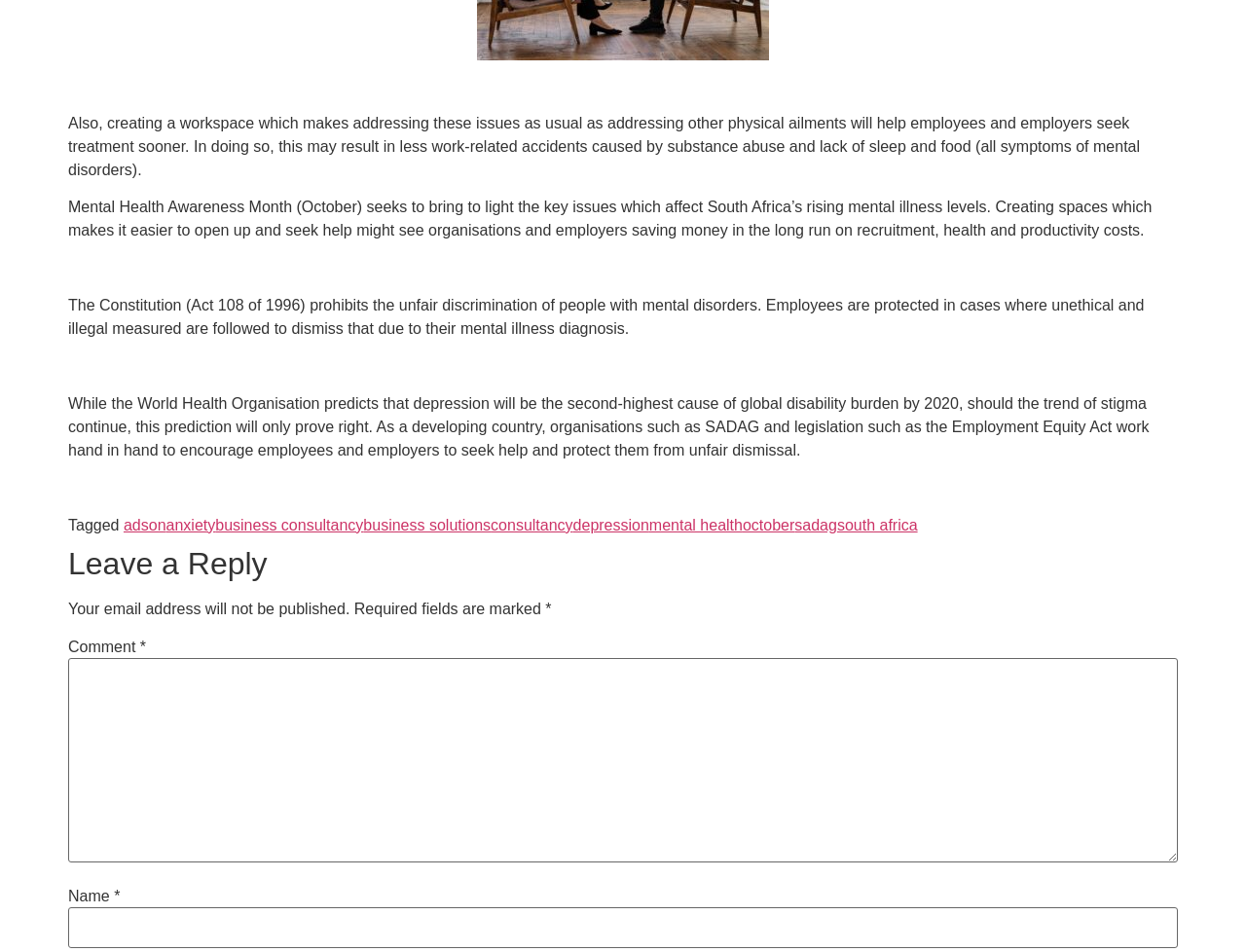Find the bounding box coordinates of the element I should click to carry out the following instruction: "type your comments or suggestions".

None